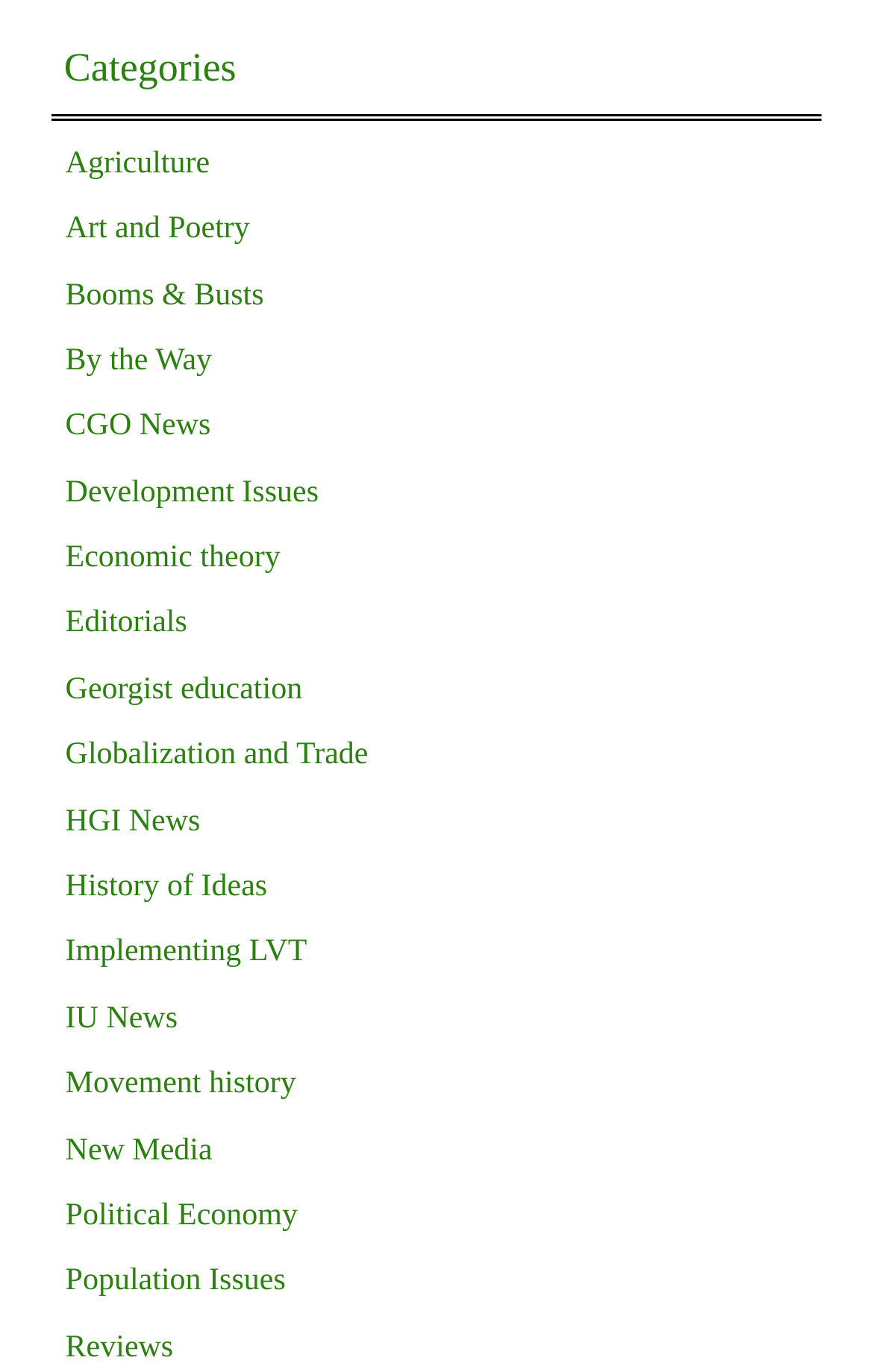Please determine the bounding box coordinates of the element to click on in order to accomplish the following task: "Explore Implementing LVT". Ensure the coordinates are four float numbers ranging from 0 to 1, i.e., [left, top, right, bottom].

[0.075, 0.683, 0.352, 0.707]